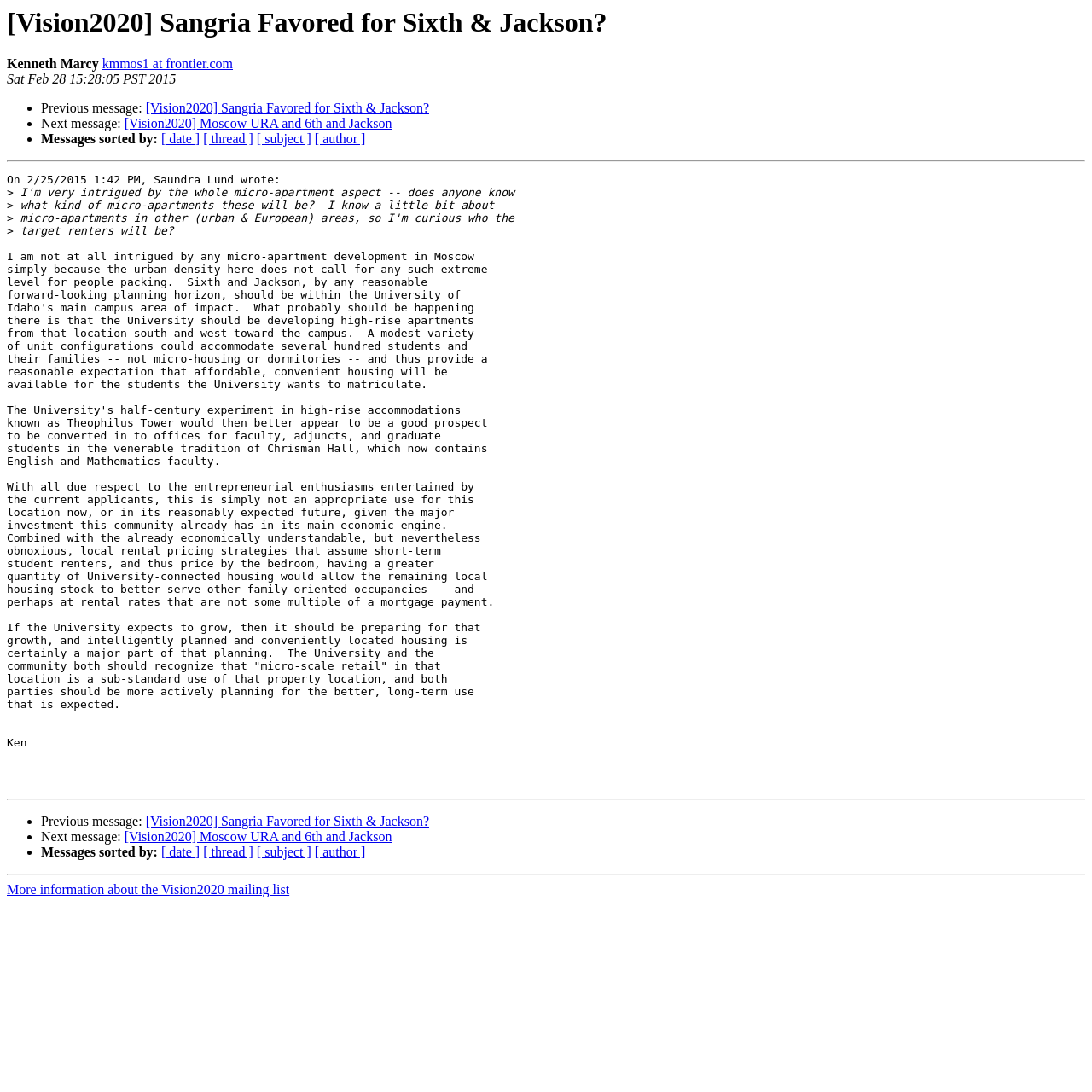Find the bounding box coordinates of the clickable area required to complete the following action: "Read '4 Reasons to Quit Smoking'".

None